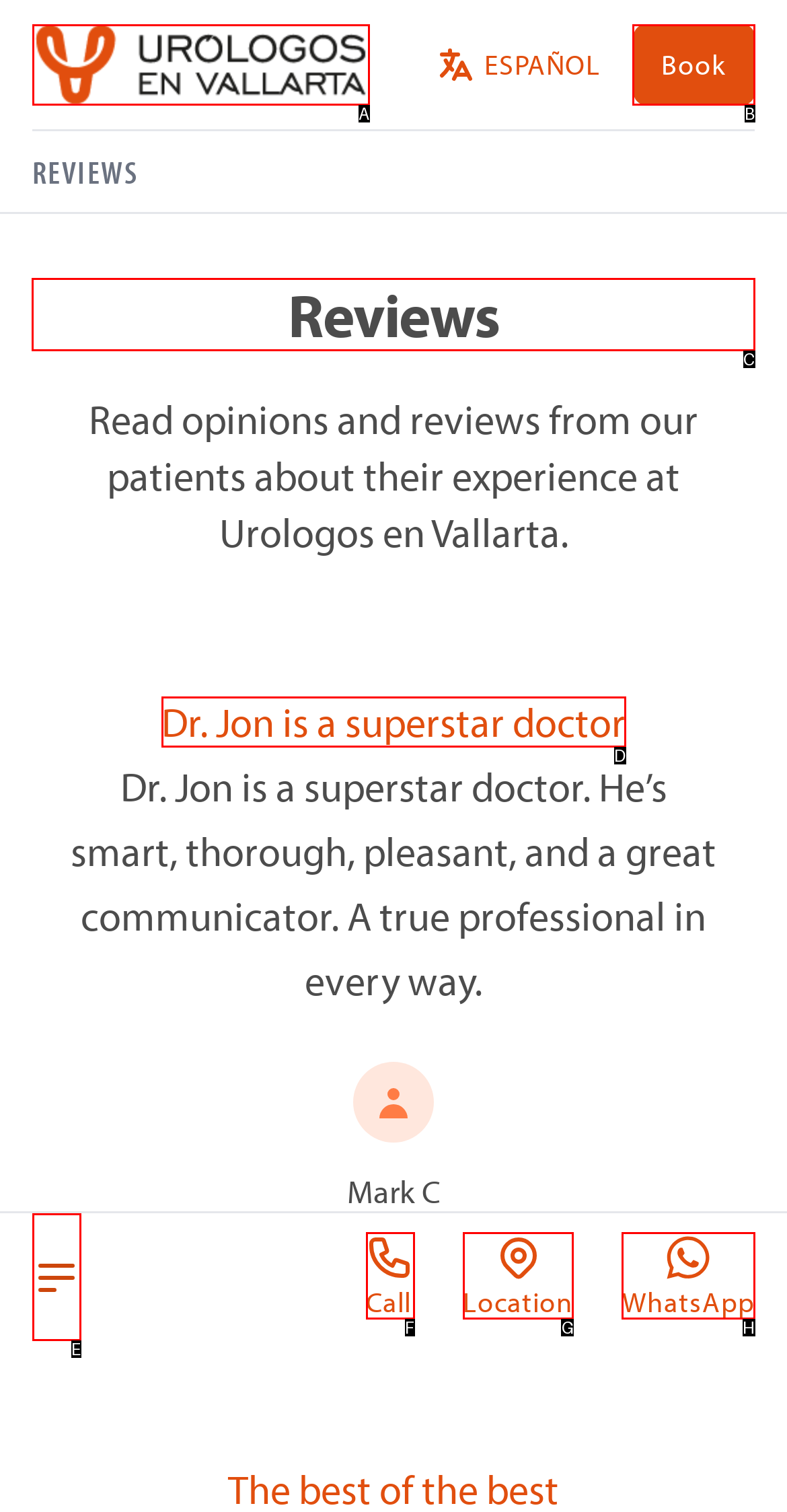Which UI element should you click on to achieve the following task: Read reviews? Provide the letter of the correct option.

C